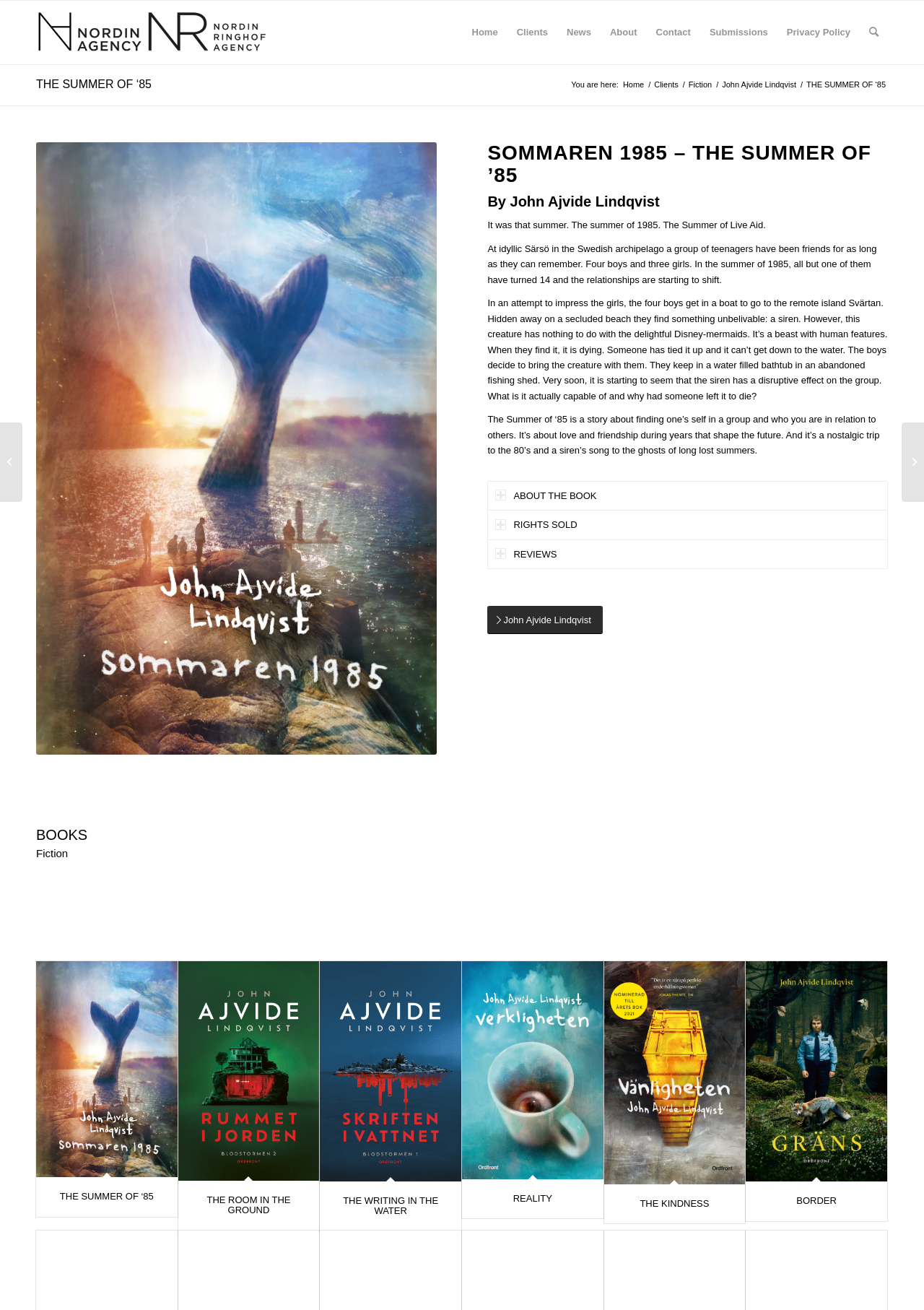Generate an in-depth caption that captures all aspects of the webpage.

The webpage is about a book titled "THE SUMMER OF ‘85" by John Ajvide Lindqvist. At the top, there is a navigation menu with links to "Home", "Clients", "News", "About", "Contact", "Submissions", "Privacy Policy", and "Search". Below the menu, there is a heading with the title "THE SUMMER OF ‘85" and a link to the same title.

The main content of the page is divided into two sections. The left section has a heading "SOMMAREN 1985 – THE SUMMER OF ’85" and a subheading "By John Ajvide Lindqvist". Below the headings, there is a brief summary of the book, describing the story of a group of teenagers who find a siren on a remote island. The summary is followed by a few paragraphs of text that describe the book's themes and plot.

On the right side of the page, there are five articles or book summaries, each with a heading and a brief description. The headings are "THE ROOM IN THE GROUND", "THE WRITING IN THE WATER", "REALITY", "THE KINDNESS", and "BORDER". Each article has a link to the book title and a small icon.

At the bottom of the page, there are two links to other book titles, "DELIVER US FROM EVIL" and "ABOUT A SISTER".